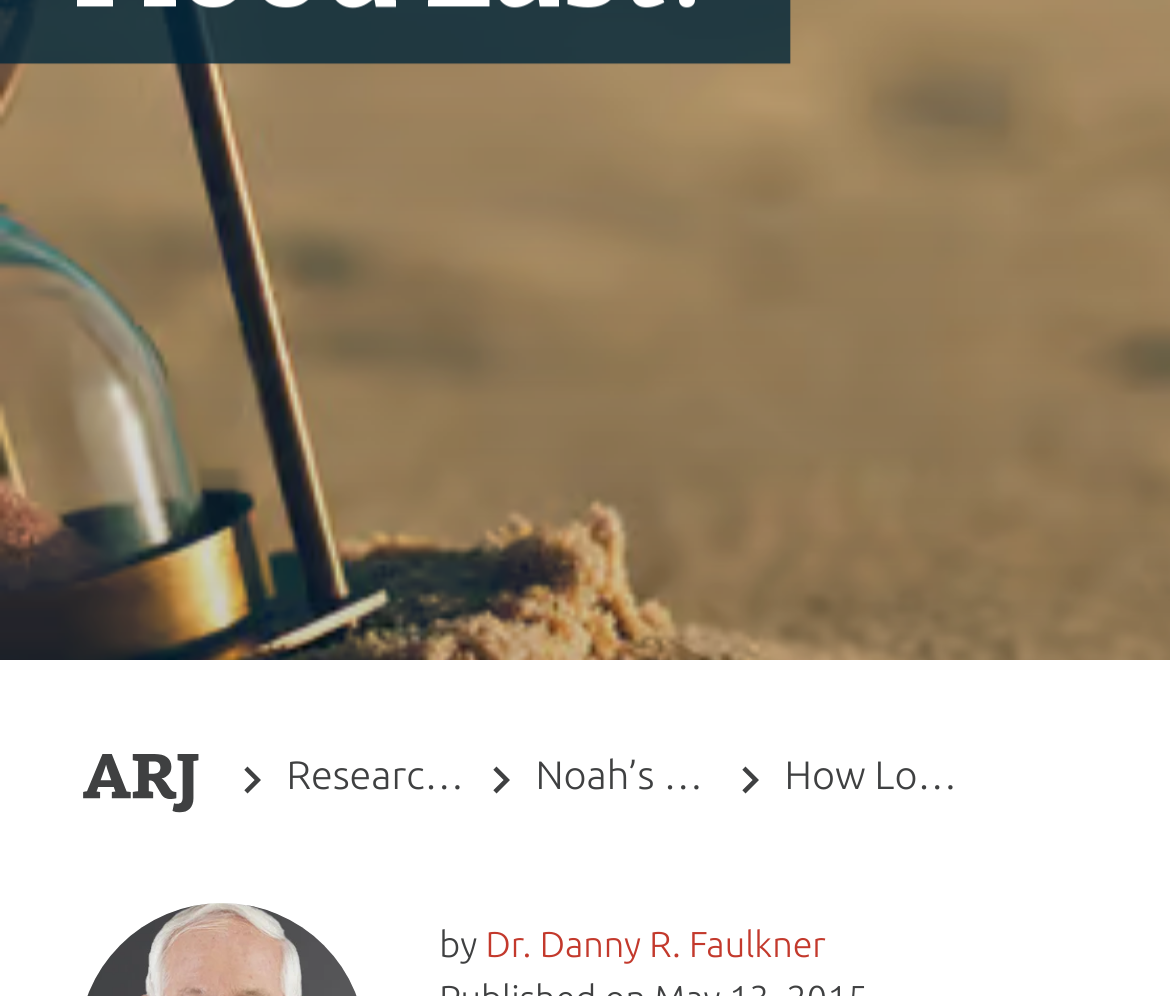Please predict the bounding box coordinates (top-left x, top-left y, bottom-right x, bottom-right y) for the UI element in the screenshot that fits the description: Home

None